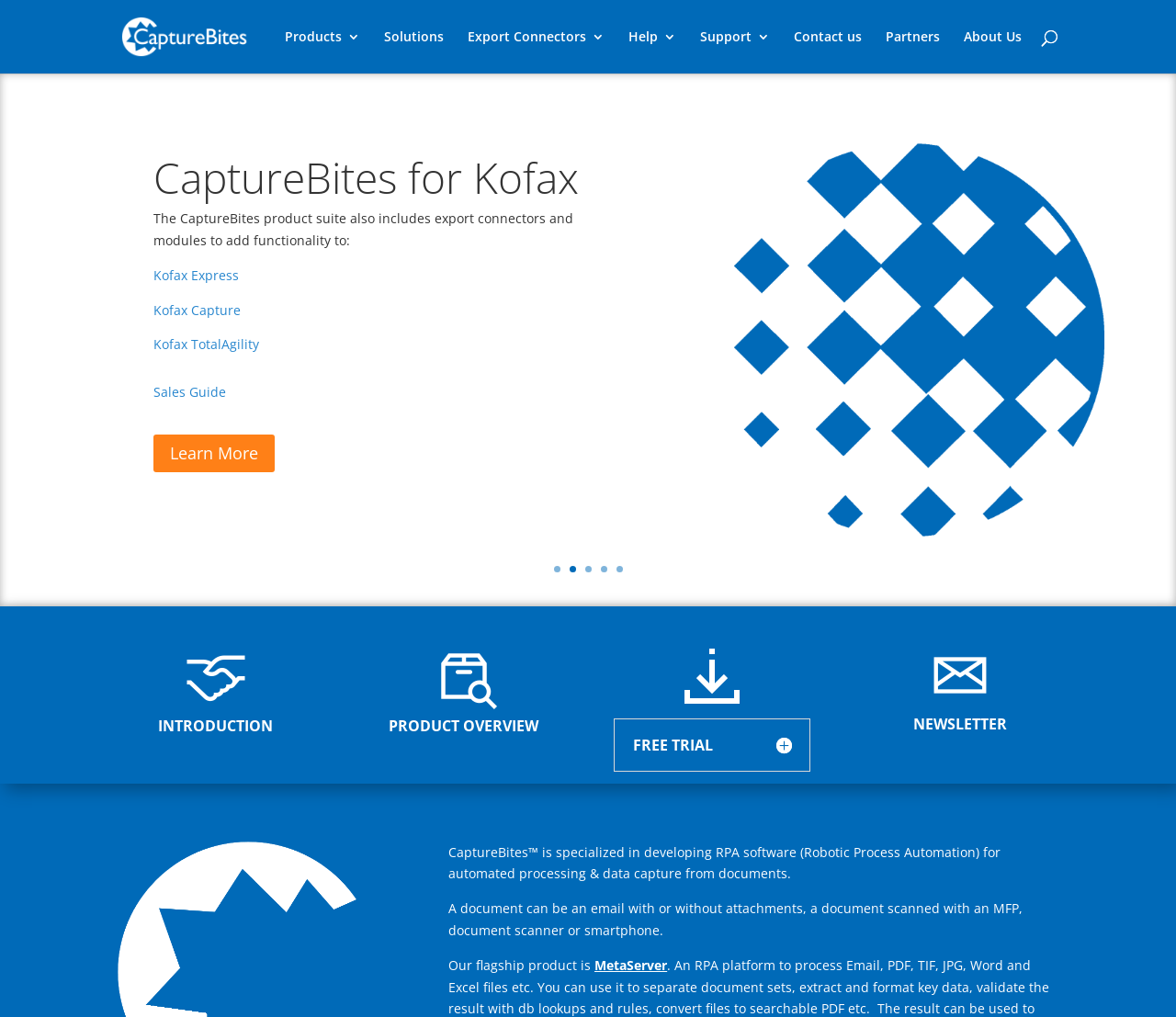What is the company name?
Answer the question based on the image using a single word or a brief phrase.

CaptureBites